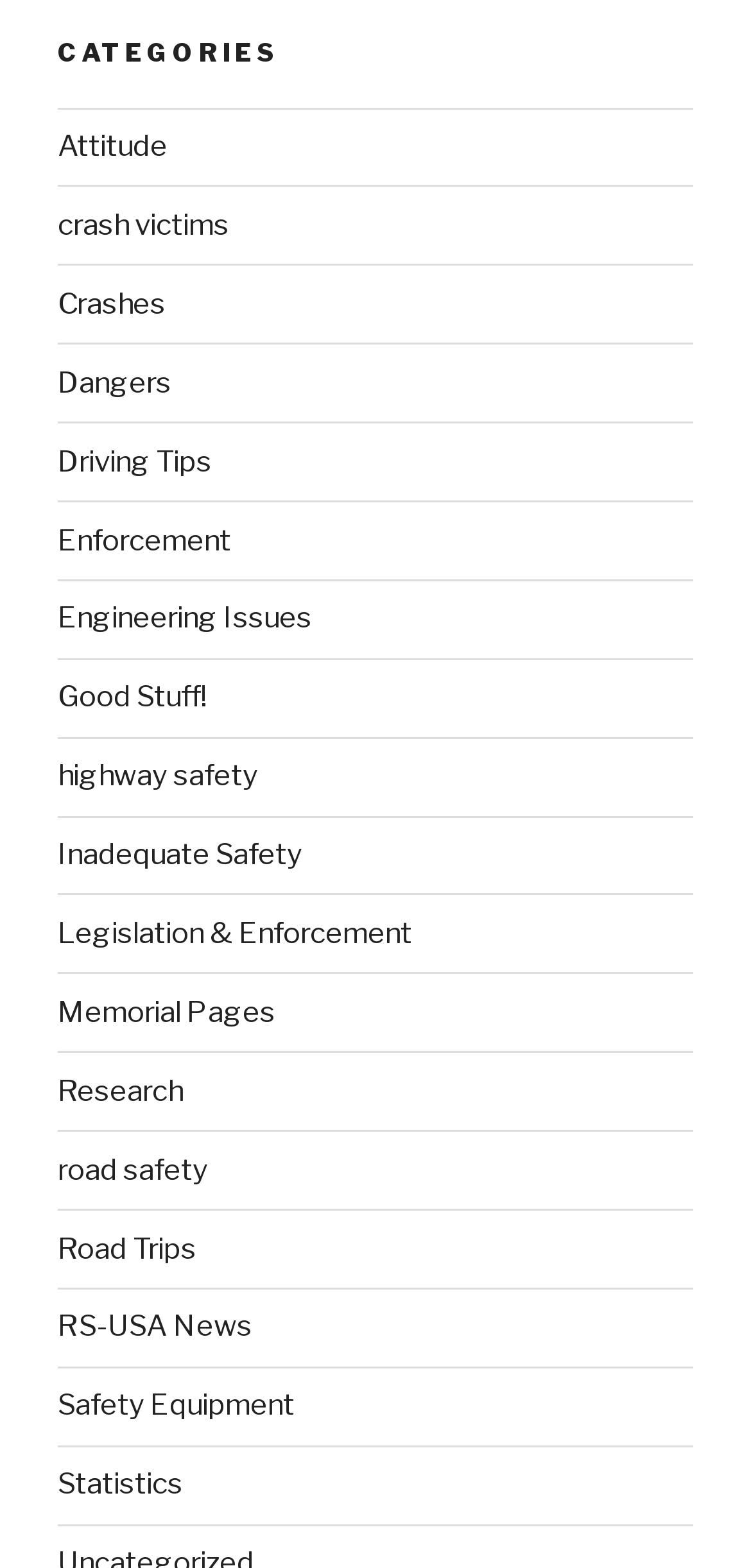How many categories are listed?
Give a single word or phrase as your answer by examining the image.

20